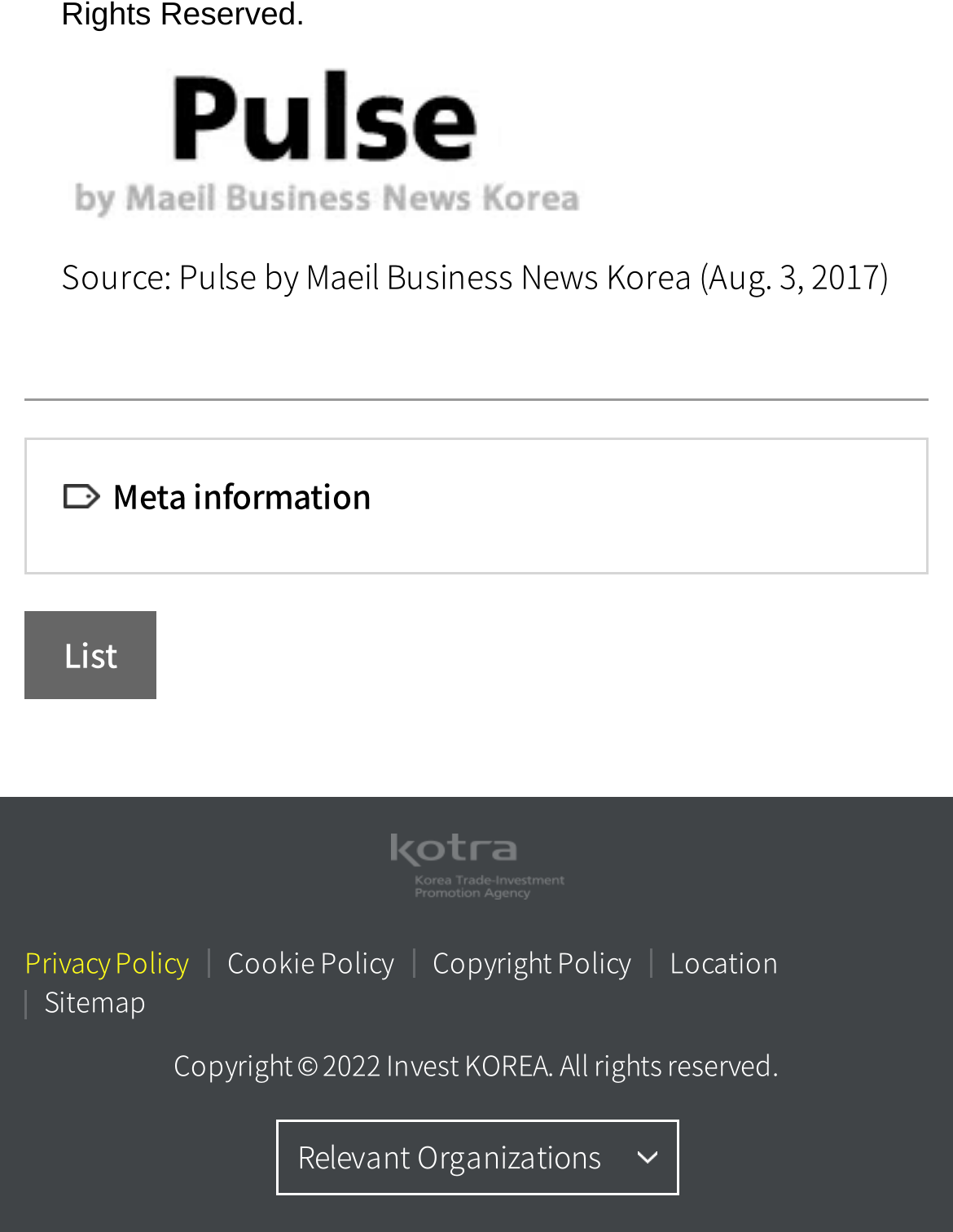Please determine the bounding box coordinates for the element that should be clicked to follow these instructions: "View source information".

[0.064, 0.204, 0.933, 0.242]